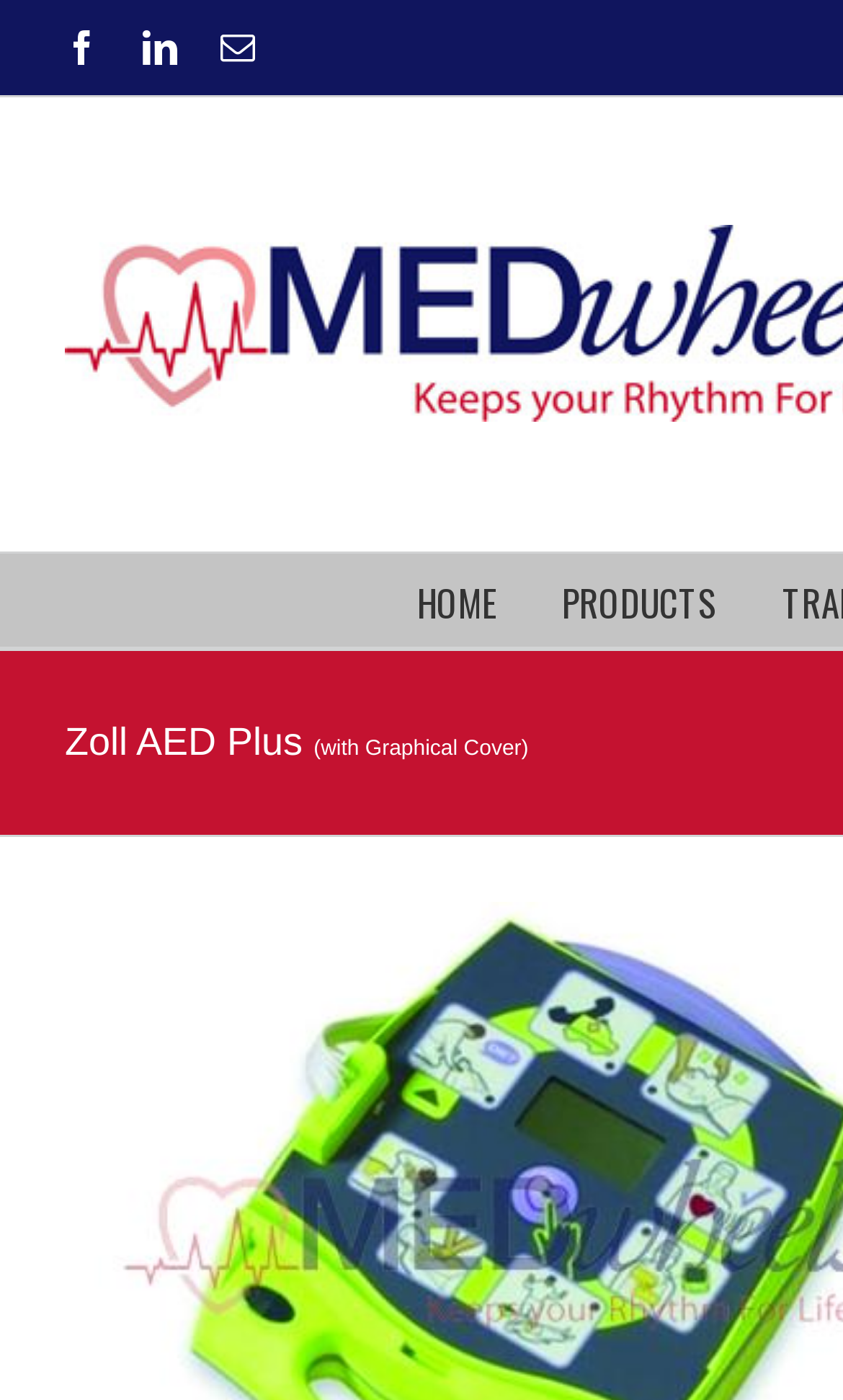What is the main title displayed on this webpage?

Zoll AED Plus (with Graphical Cover)